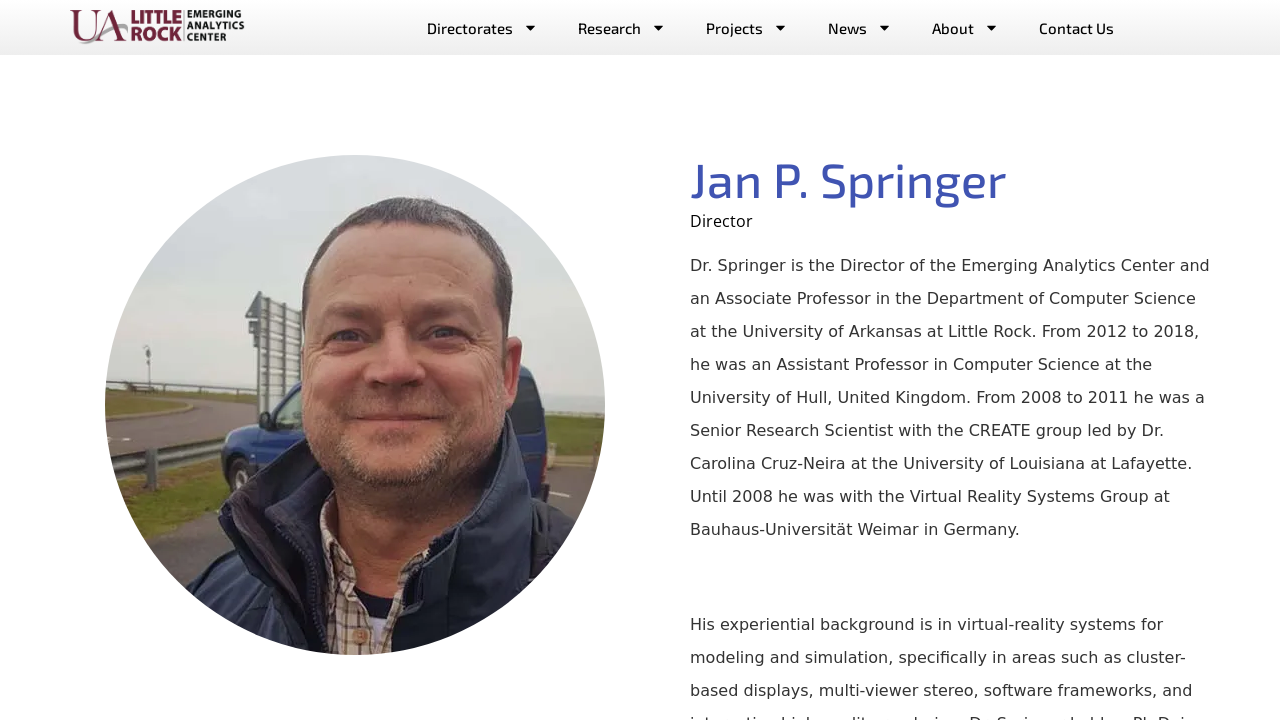What is Dr. Springer's current position?
Based on the content of the image, thoroughly explain and answer the question.

Based on the webpage, Dr. Springer's current position is Director, which is mentioned in the heading 'Director' below his name 'Jan P. Springer'.